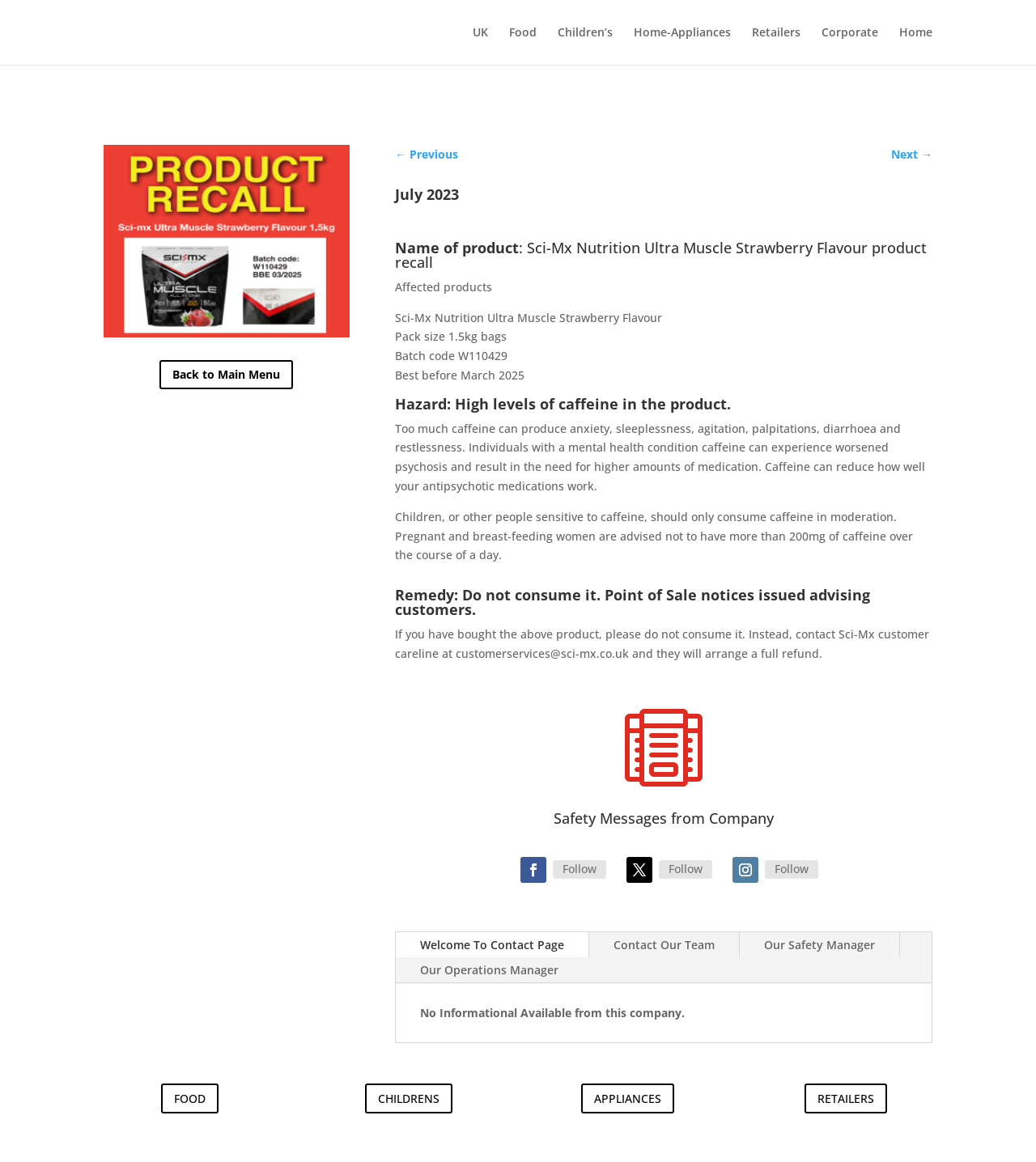Summarize the webpage with a detailed and informative caption.

This webpage appears to be a product recall notice from a government agency or a consumer safety organization. At the top of the page, there are seven links to different categories, including "UK", "Food", "Children's", "Home-Appliances", "Retailers", "Corporate", and "Home". 

Below these links, there is a logo image on the left, followed by a link to the main menu and navigation links to previous and next pages. The main content of the page is divided into sections, with headings and static text describing the product recall.

The first section has a heading "July 2023" and provides information about the recalled product, including its name, pack size, batch code, and best before date. The next section has a heading "Hazard: High levels of caffeine in the product" and describes the potential health risks associated with consuming high levels of caffeine.

The following sections provide information on what consumers should do if they have purchased the recalled product, including contacting the manufacturer's customer careline for a full refund. There are also links to safety messages from the company and a contact page with links to different team members.

At the bottom of the page, there are five links to different categories, including "FOOD 5", "CHILDRENS 5", "APPLIANCES 5", "RETAILERS 5", and a notice stating that no informational is available from the company.